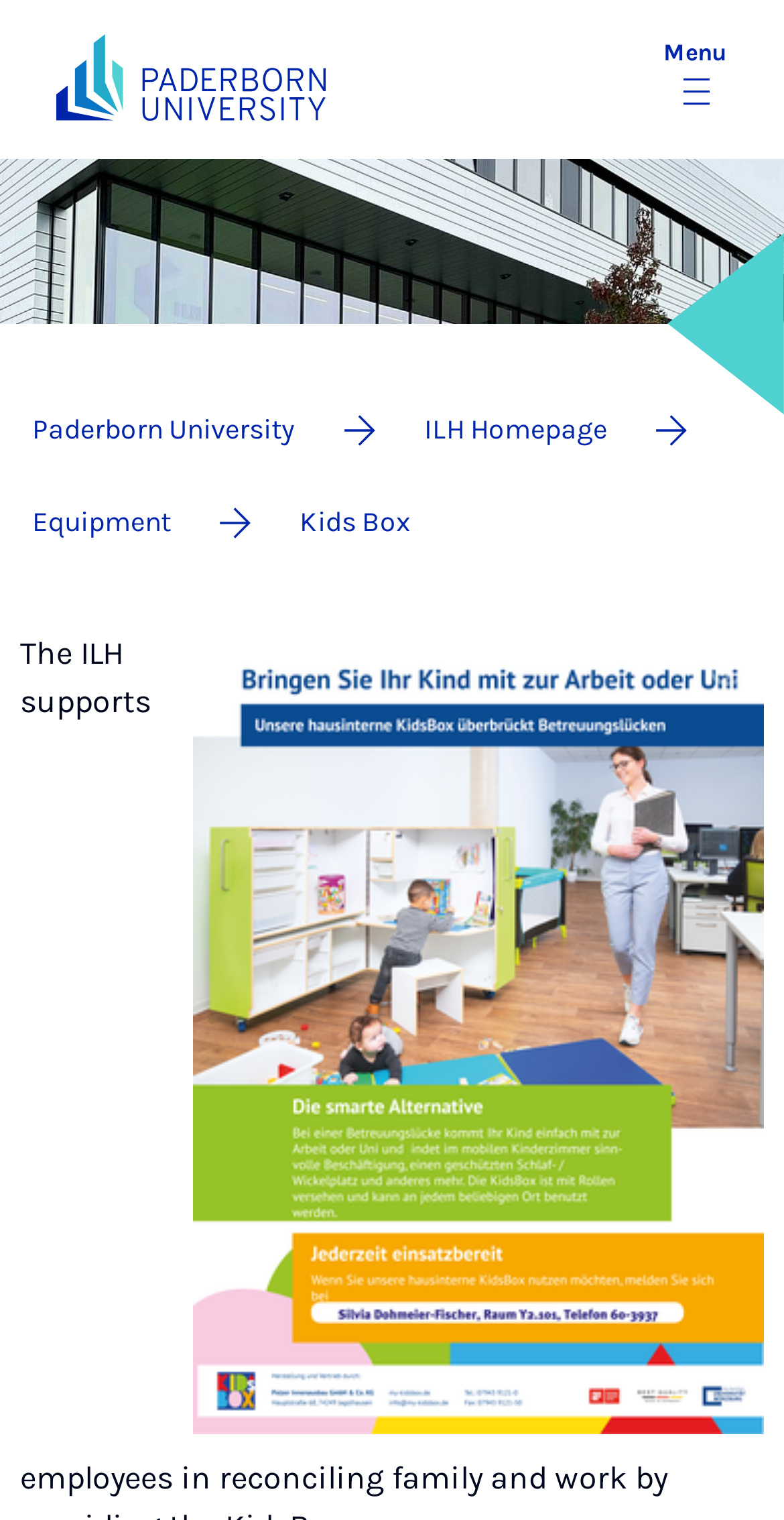How many links are in the breadcrumb navigation?
Please provide a comprehensive answer based on the information in the image.

The breadcrumb navigation has 4 links, which are 'Paderborn University', 'ILH Homepage', 'Equipment', and 'Kids Box'. These links are child elements of the navigation element with a bounding box of [0.041, 0.213, 0.959, 0.414].